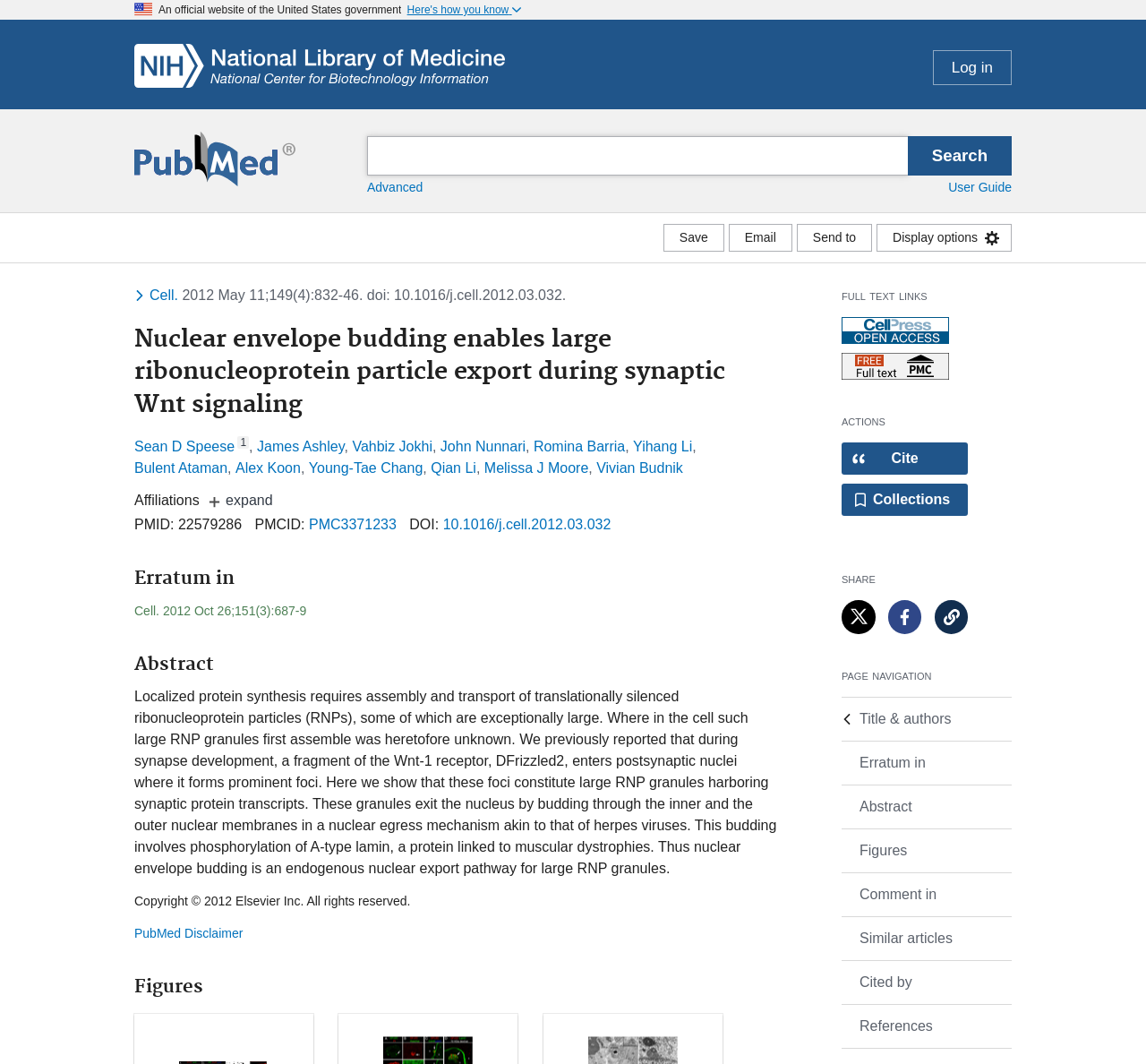Determine the heading of the webpage and extract its text content.

Nuclear envelope budding enables large ribonucleoprotein particle export during synaptic Wnt signaling